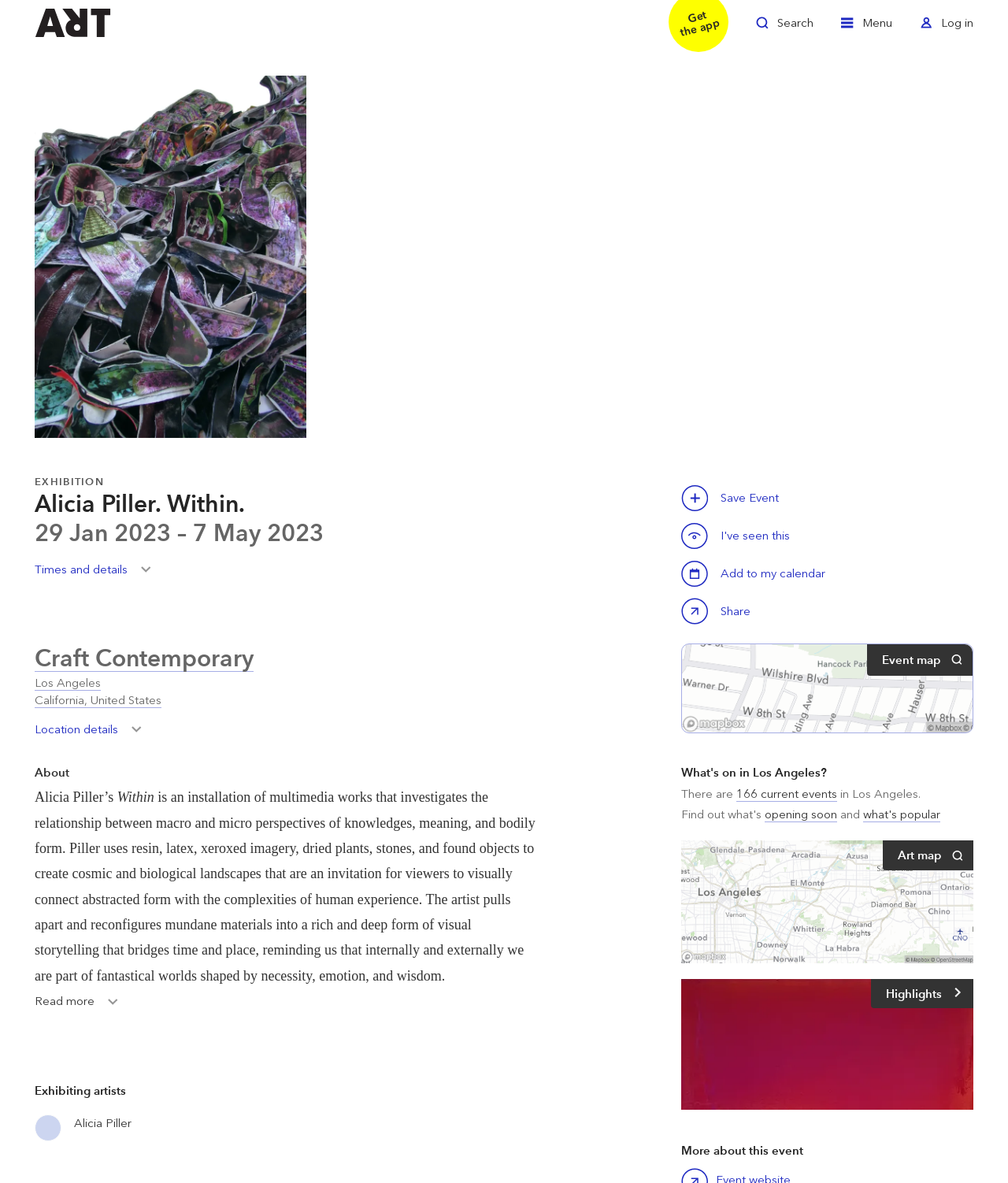Create an elaborate caption that covers all aspects of the webpage.

This webpage is about an art exhibition titled "Alicia Piller. Within." at Craft Contemporary in Los Angeles. At the top left, there is a link to "Welcome to ArtRabbit". On the top right, there are three links: "Toggle Search", "Toggle Menu", and "Toggle Log in". 

Below the top section, there is a large image of an artwork by Alicia Piller, with a link to "Zoom in" on the top left of the image. 

The main content of the webpage is divided into sections. The first section has three headings: "EXHIBITION", "Alicia Piller. Within.", and "29 Jan 2023 – 7 May 2023". Below these headings, there are buttons to "Times and details Toggle" and "Save this event". 

The next section is about the exhibition location, Craft Contemporary, with a link to the location and a button to "Location details Toggle Location details". 

Following this, there is a section about the exhibition itself, with a heading "About" and a long paragraph describing the exhibition. The paragraph explains that Alicia Piller's installation of multimedia works investigates the relationship between macro and micro perspectives of knowledges, meaning, and bodily form. 

Below this section, there is a button to "Read more Toggle" and a heading "Exhibiting artists" with a link to Alicia Piller's profile. 

On the right side of the webpage, there is a section with a heading "What's on in Los Angeles?" and a link to the same title. Below this, there is a paragraph stating that there are 166 current events in Los Angeles, with links to "opening soon", "what's popular", and "Location map Art map View map". There are also two images, one for "Location map" and one for "Highlights". 

At the bottom of the webpage, there is a heading "More about this event".